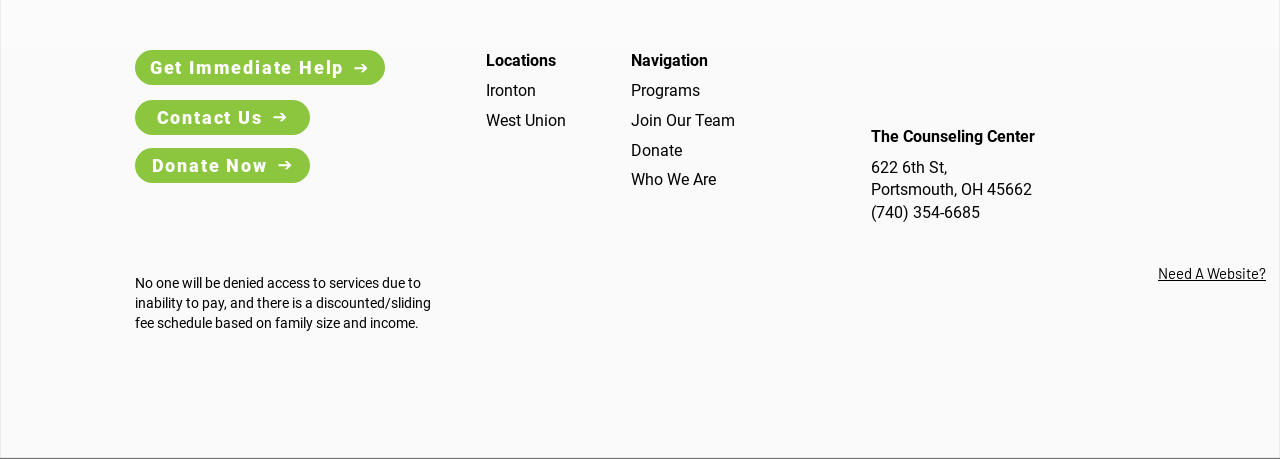Please find the bounding box coordinates (top-left x, top-left y, bottom-right x, bottom-right y) in the screenshot for the UI element described as follows: Donate Now

[0.105, 0.321, 0.242, 0.398]